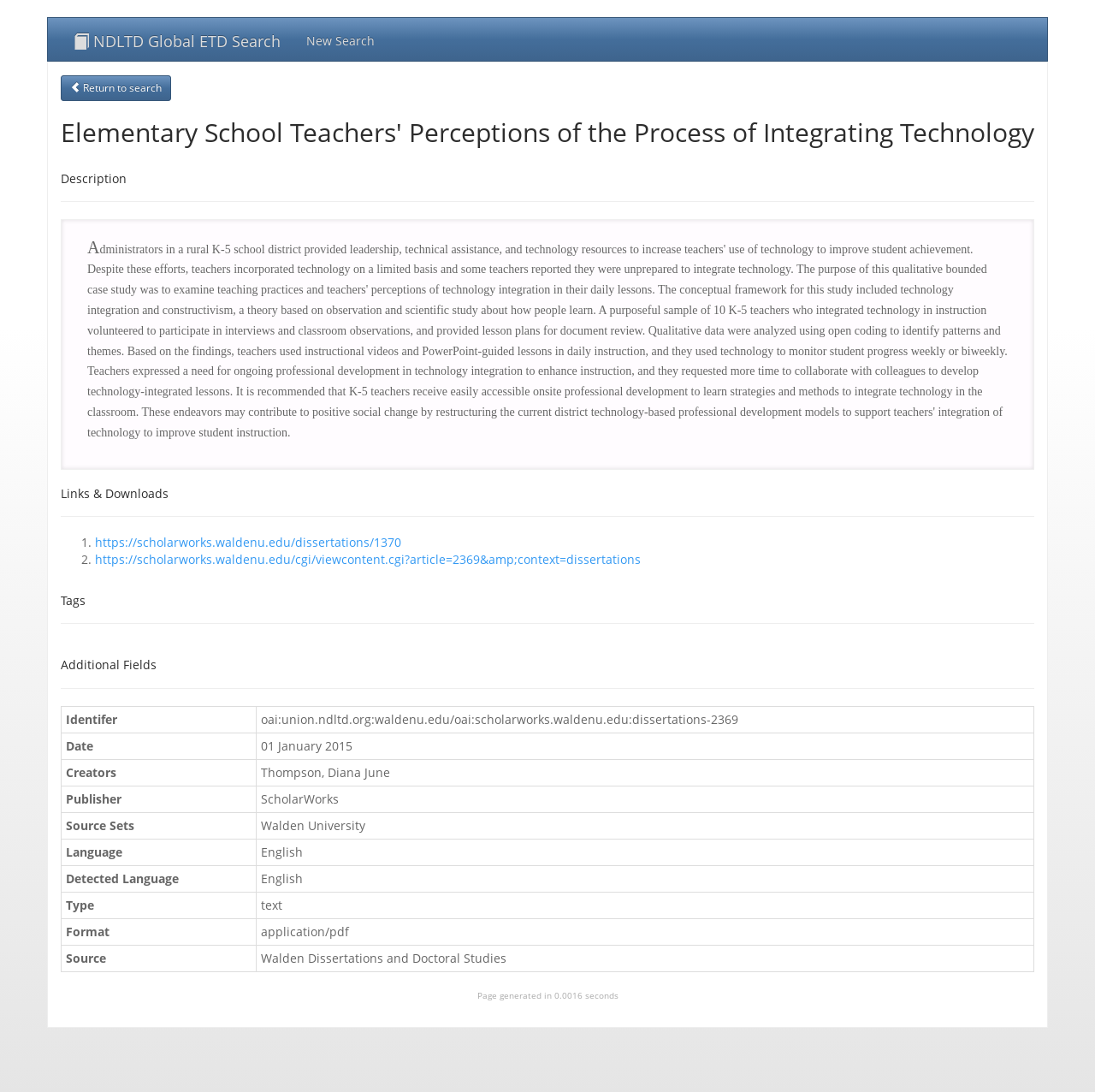What is the language of the dissertation?
Can you offer a detailed and complete answer to this question?

The language of the dissertation can be found in the table element, under the 'Language' column. The value in this column is 'English', indicating that the language of the dissertation is English.